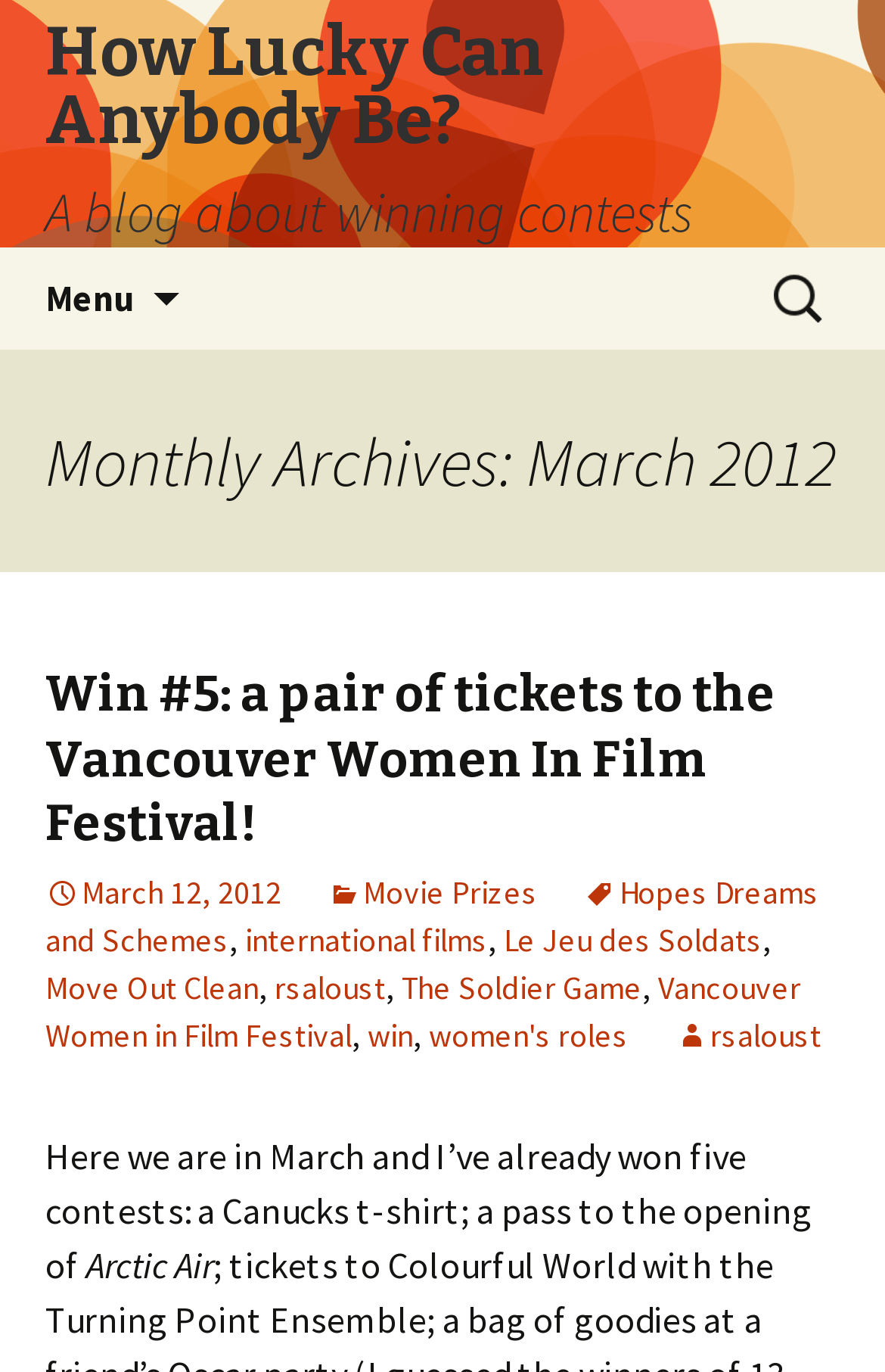Examine the image and give a thorough answer to the following question:
What type of contests has the author won?

The author has mentioned winning five contests, and one of the links in the blog post is labeled 'Movie Prizes', which suggests that the author has won movie-related prizes.